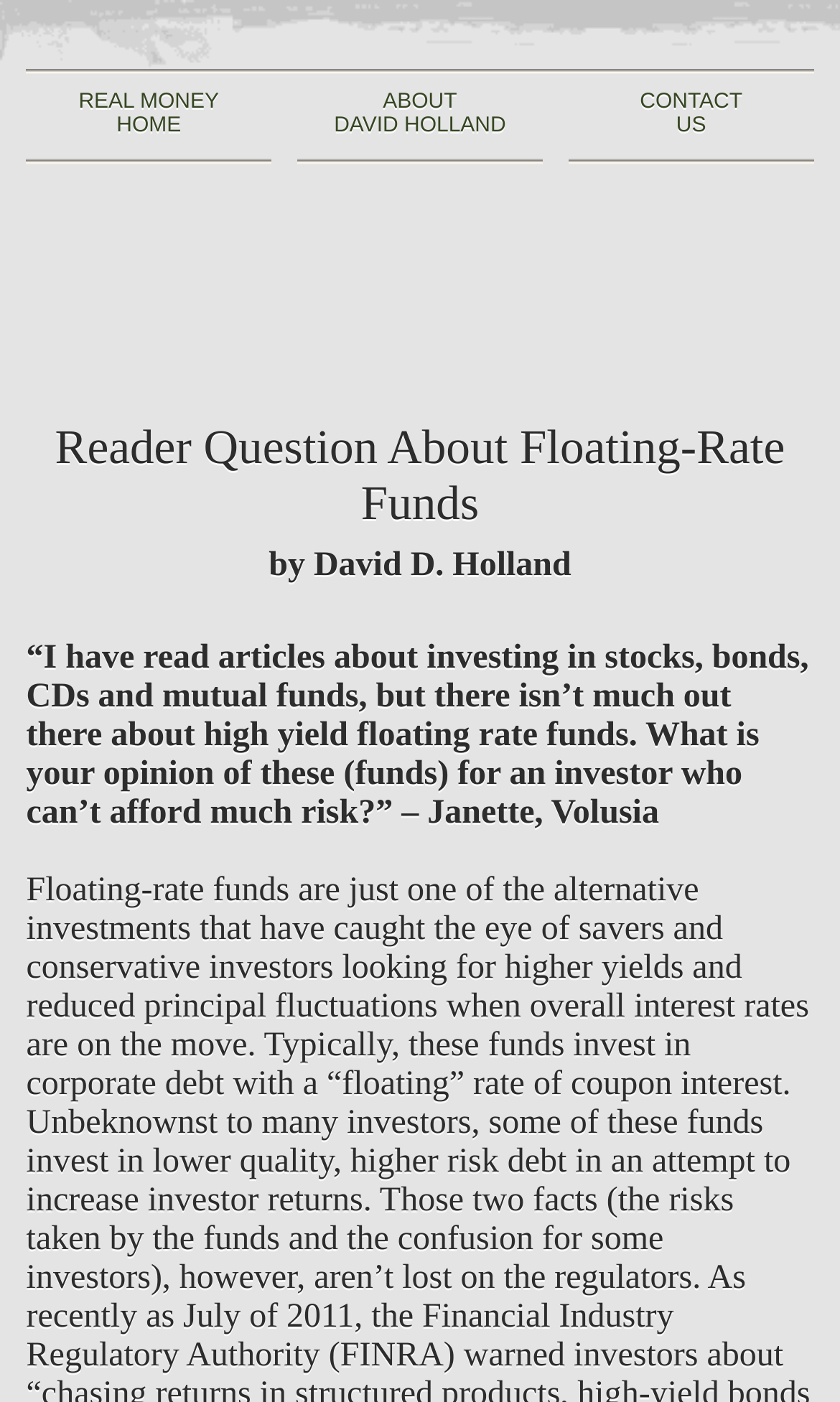Identify the bounding box coordinates for the UI element described as: "Accept". The coordinates should be provided as four floats between 0 and 1: [left, top, right, bottom].

None